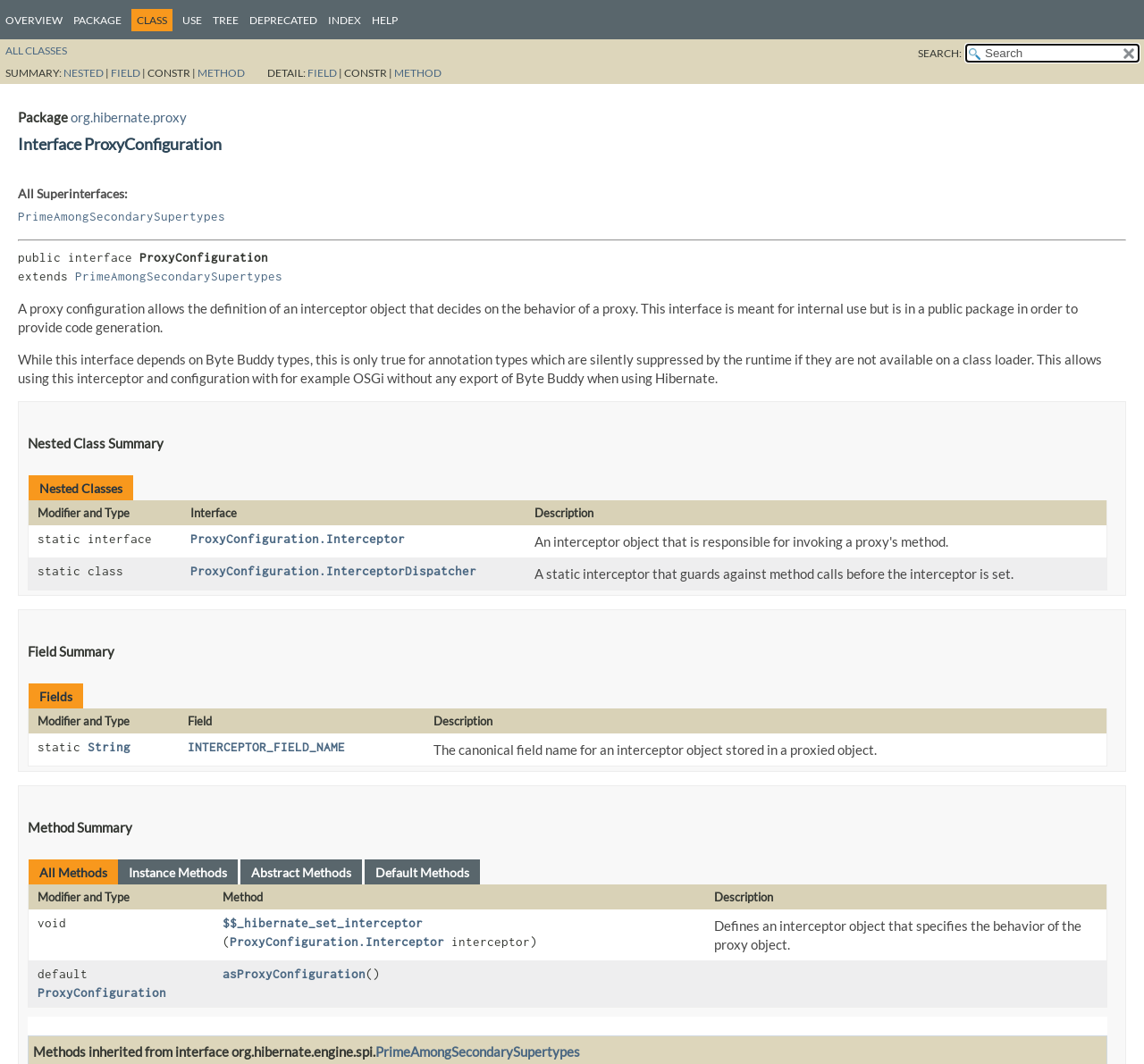Locate the coordinates of the bounding box for the clickable region that fulfills this instruction: "View method summary".

[0.024, 0.769, 0.968, 0.787]